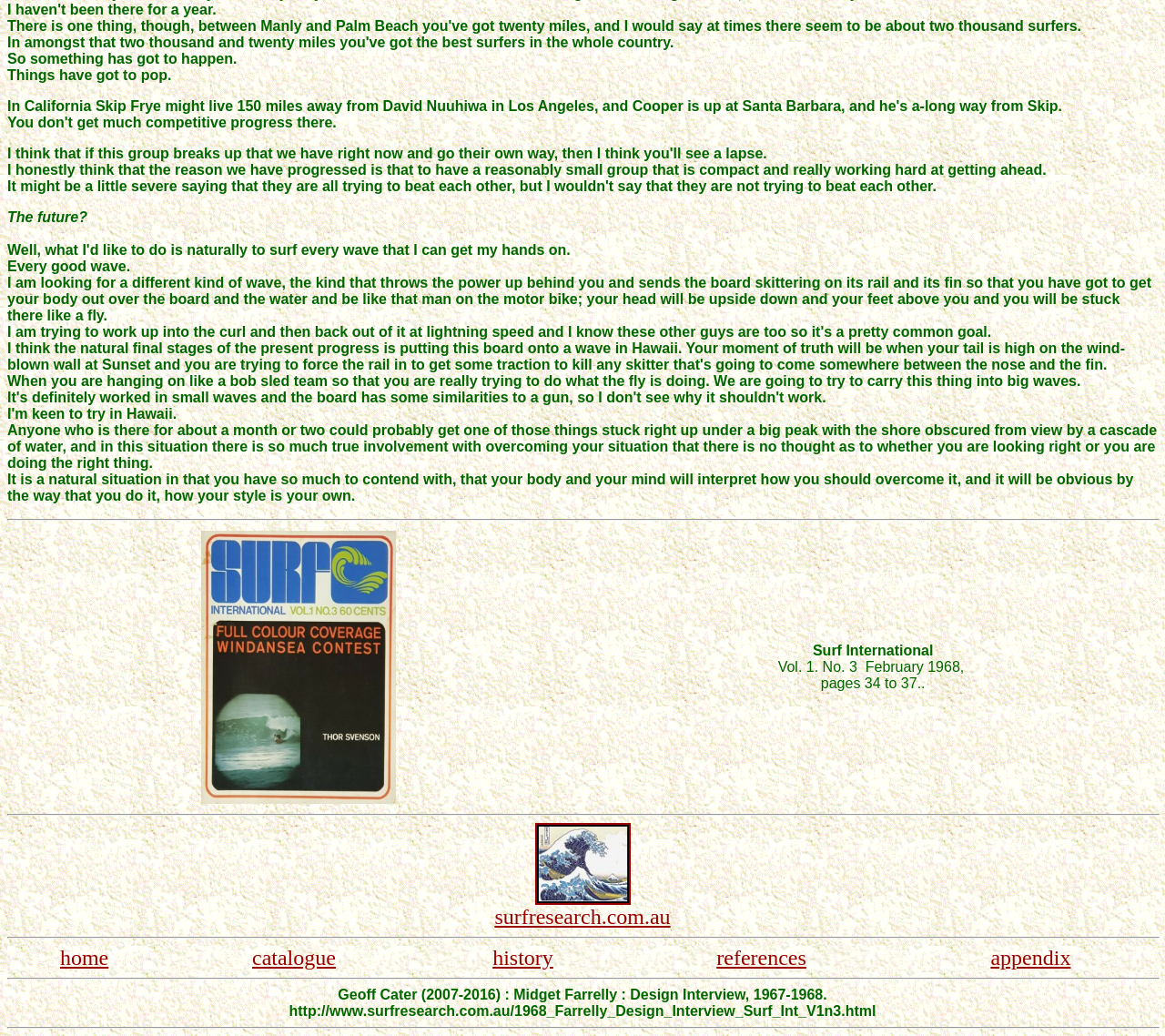How many links are in the bottom navigation bar?
Based on the image, respond with a single word or phrase.

5